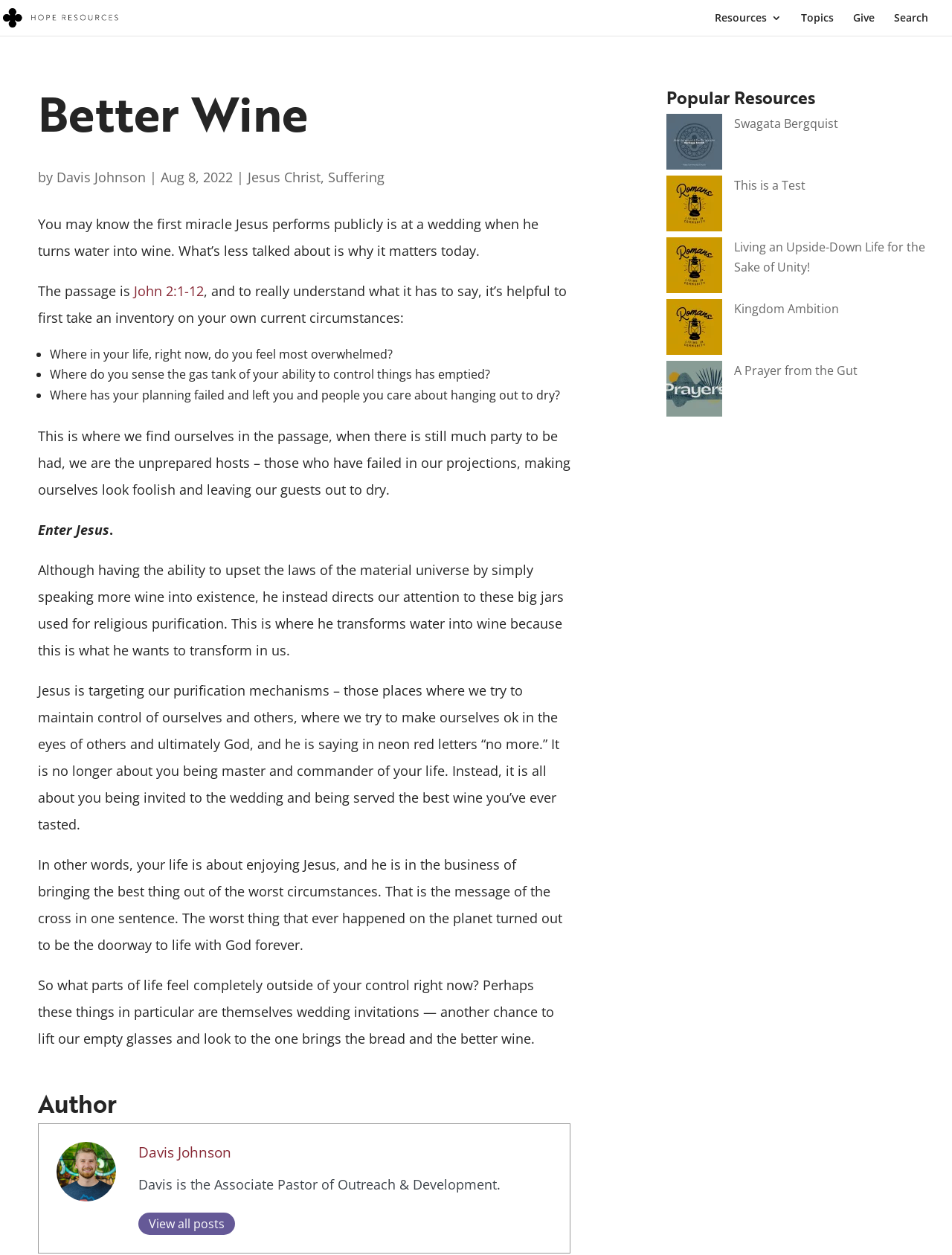What is the Bible passage referenced in the article?
Using the image, respond with a single word or phrase.

John 2:1-12